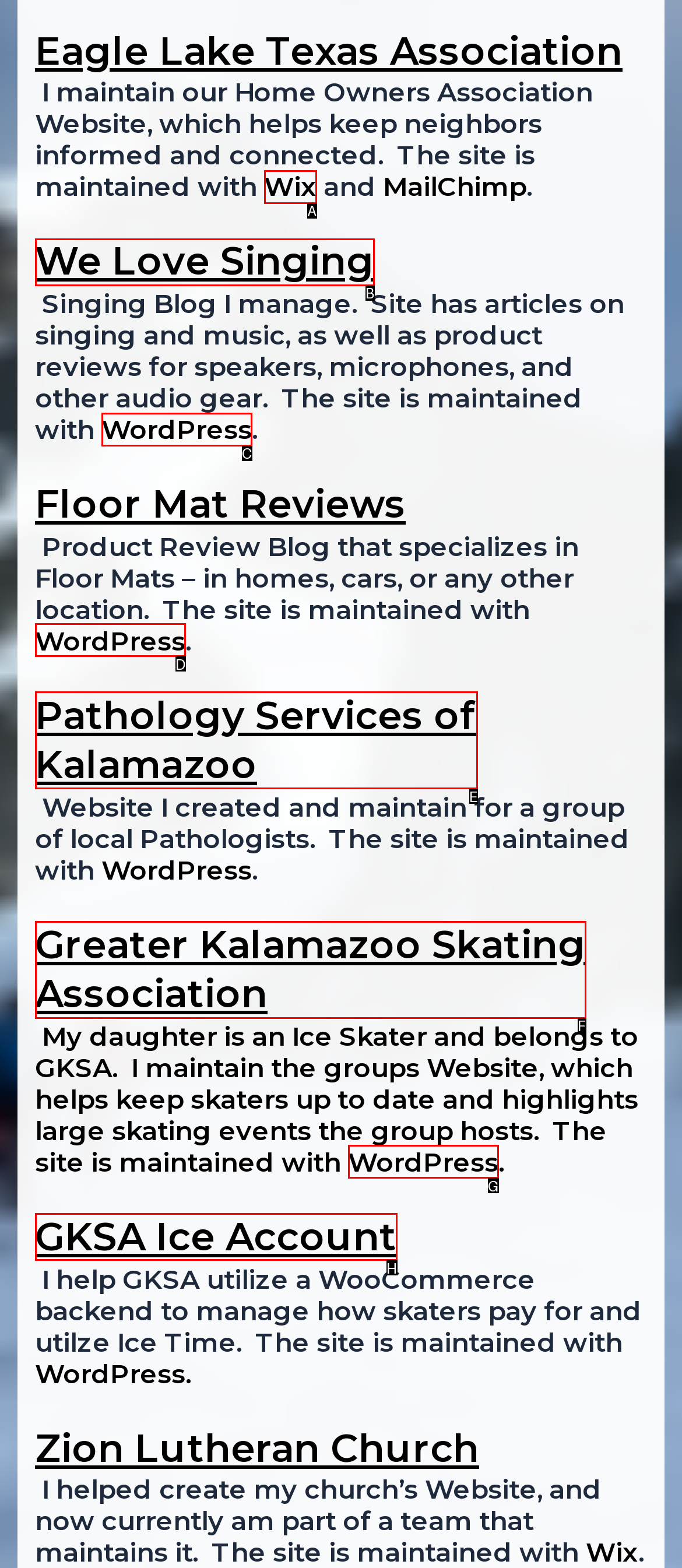Tell me the letter of the HTML element that best matches the description: Dry, but humid from the provided options.

None